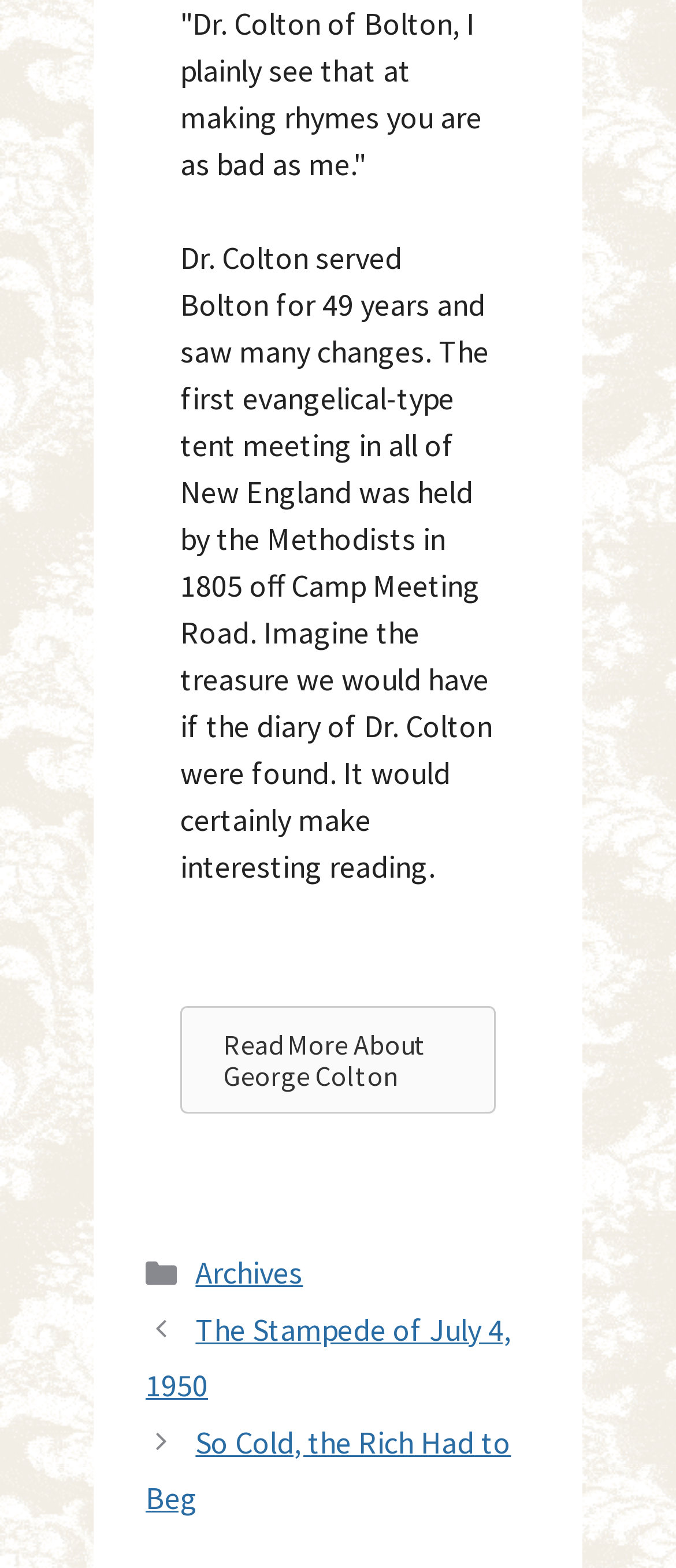Look at the image and give a detailed response to the following question: How many posts are listed on the webpage?

There are two posts listed on the webpage, namely 'The Stampede of July 4, 1950' and 'So Cold, the Rich Had to Beg', as indicated by the links in the navigation section.